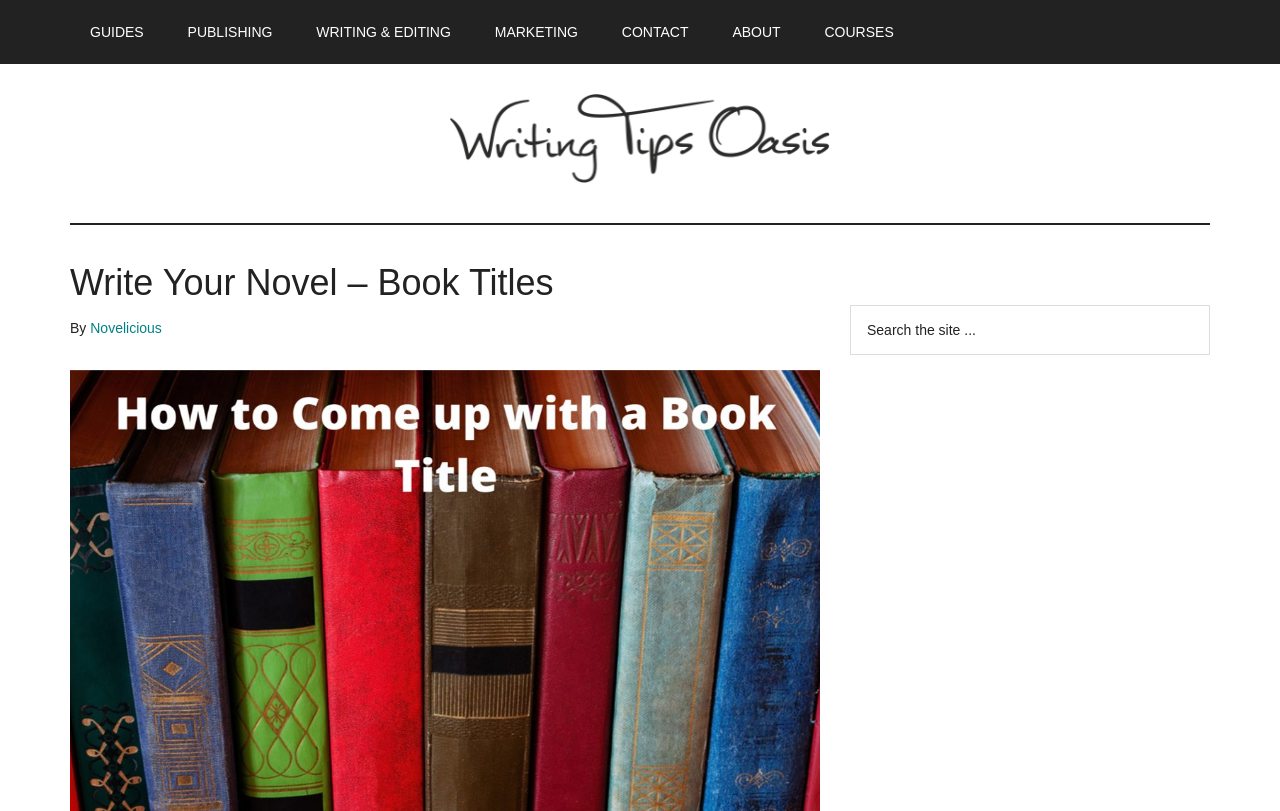Please identify the coordinates of the bounding box for the clickable region that will accomplish this instruction: "Search the site".

[0.664, 0.376, 0.945, 0.438]